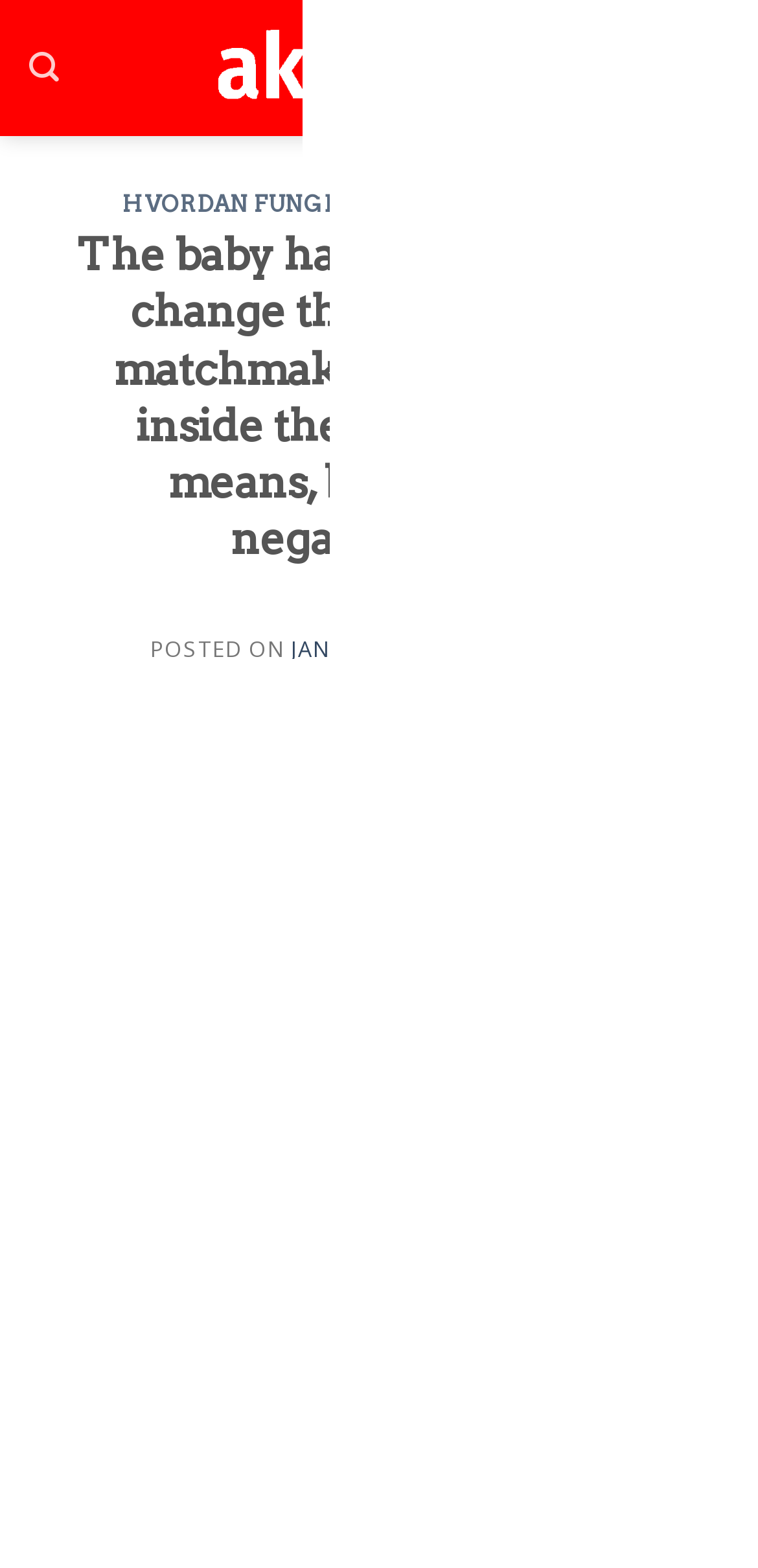Identify and provide the bounding box coordinates of the UI element described: "aria-label="Search"". The coordinates should be formatted as [left, top, right, bottom], with each number being a float between 0 and 1.

[0.038, 0.02, 0.078, 0.067]